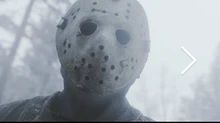Generate an in-depth description of the image.

The image features a chilling scene from a horror-themed setting, showcasing a menacing figure wearing an iconic hockey mask, reminiscent of classic slasher film villains. The background suggests a foggy, snow-covered environment, enhancing the eerie atmosphere. This image is presented in the context of the post titled "Vincente DiSanti Tells Us to Never Hike in the Snow," which likely discusses themes related to horror or survival in treacherous settings. As the audience engages with this content, they are invited to delve deeper into a narrative that intertwines outdoor adventure with unsettling elements of fear. The design and presentation aim to capture the viewer's attention, drawing them into the world of horror cinema.